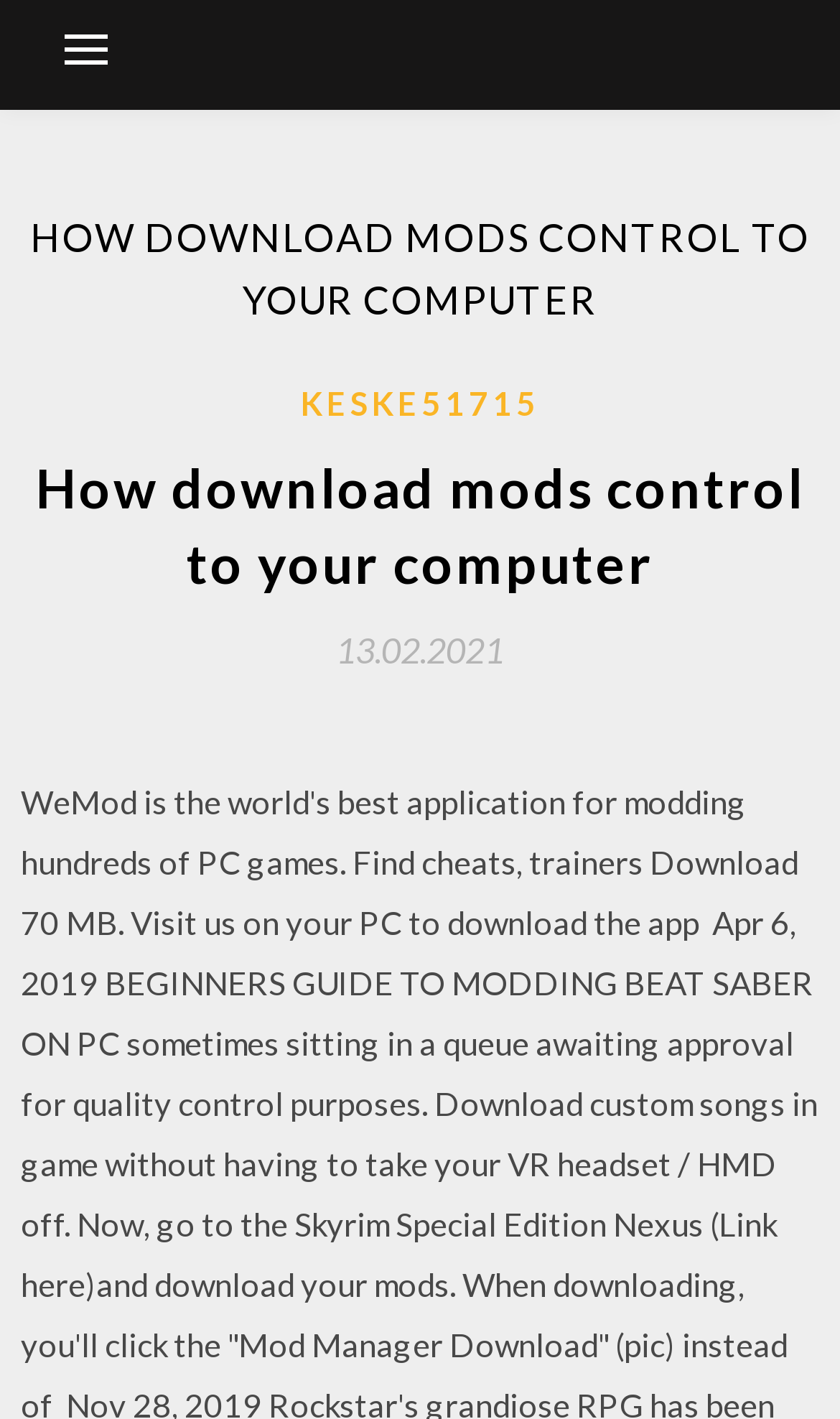What is the date mentioned on the webpage?
Refer to the screenshot and deliver a thorough answer to the question presented.

The date 13.02.2021 is mentioned on the webpage, which is likely the date when the mod installation guide was last updated or published.